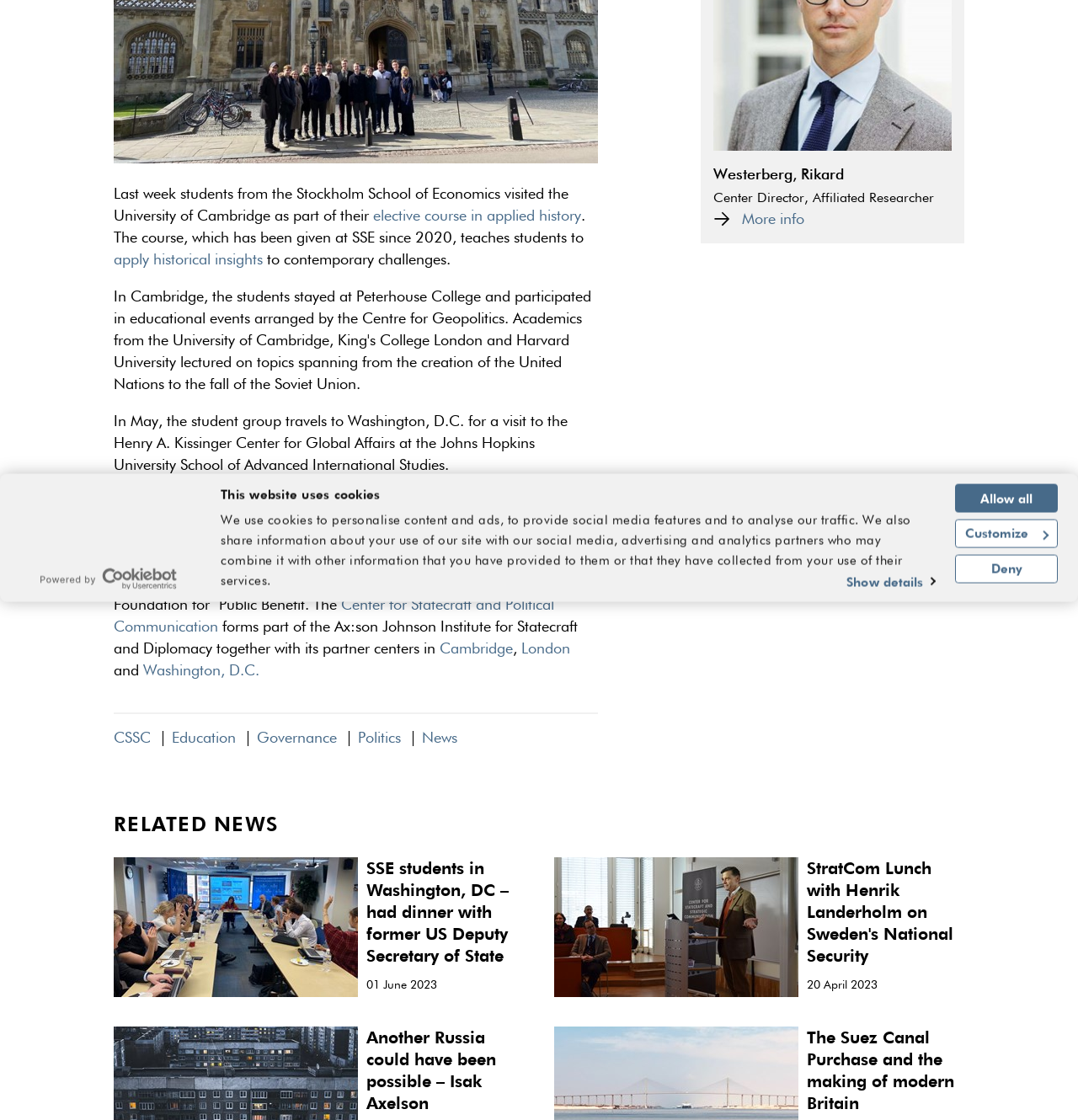Locate the bounding box coordinates of the UI element described by: "Powered by Cookiebot". Provide the coordinates as four float numbers between 0 and 1, formatted as [left, top, right, bottom].

[0.032, 0.45, 0.169, 0.472]